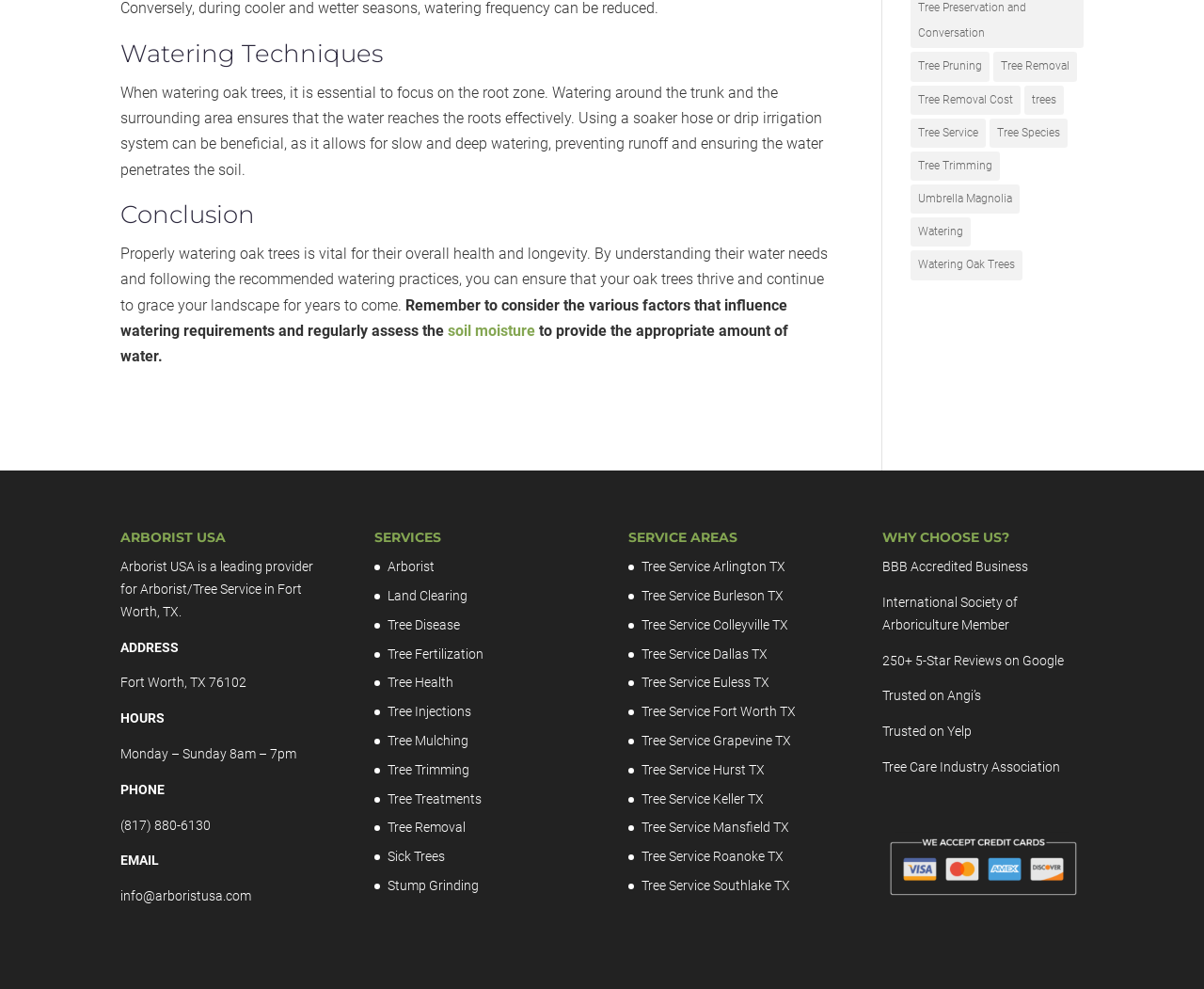Using the details from the image, please elaborate on the following question: What is the recommended method for watering oak trees?

The webpage suggests using a soaker hose or drip irrigation system to allow for slow and deep watering, preventing runoff and ensuring the water penetrates the soil.